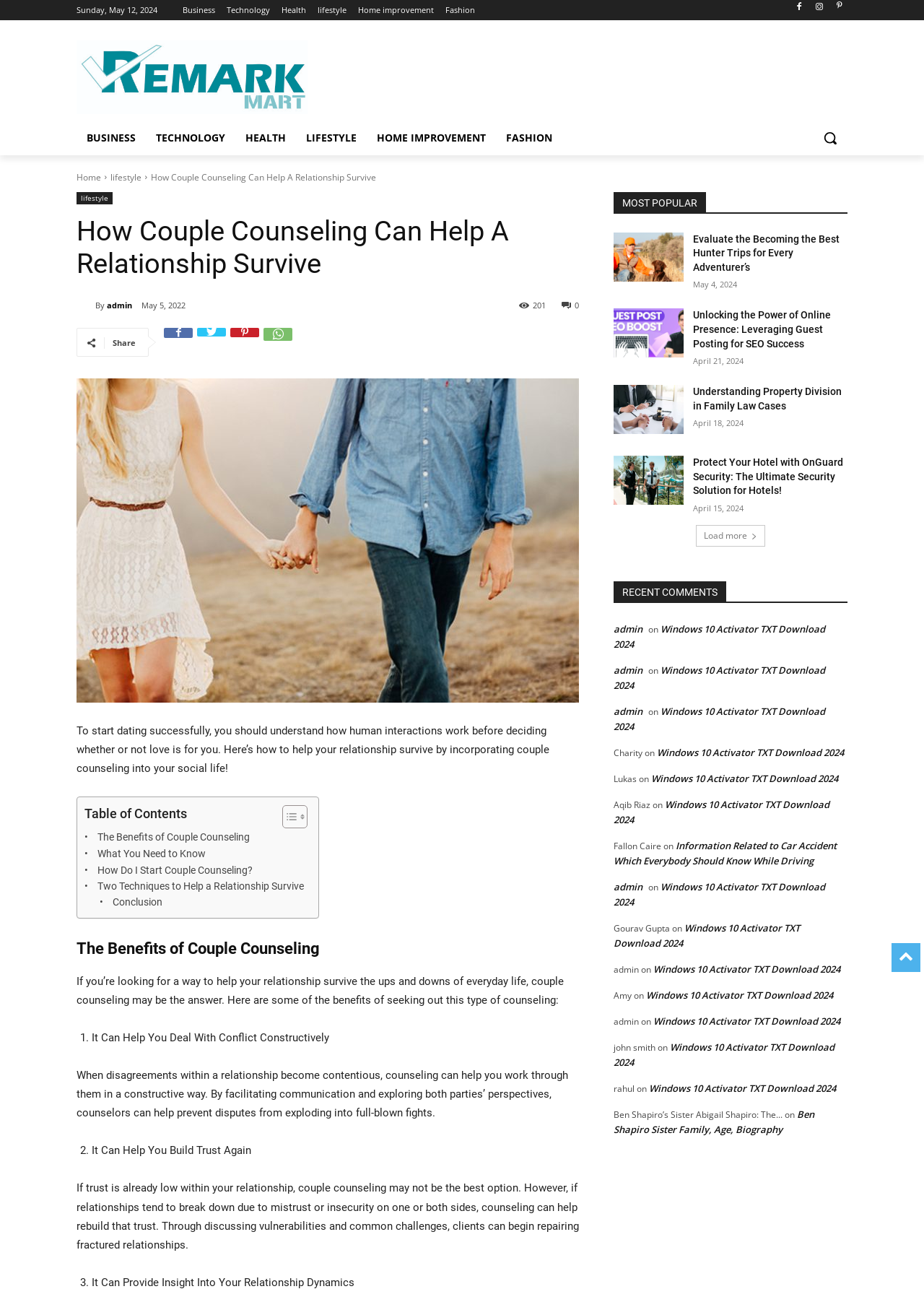Reply to the question with a single word or phrase:
What is the category of the article 'Evaluate the Becoming the Best Hunter Trips for Every Adventurer’s'?

Lifestyle